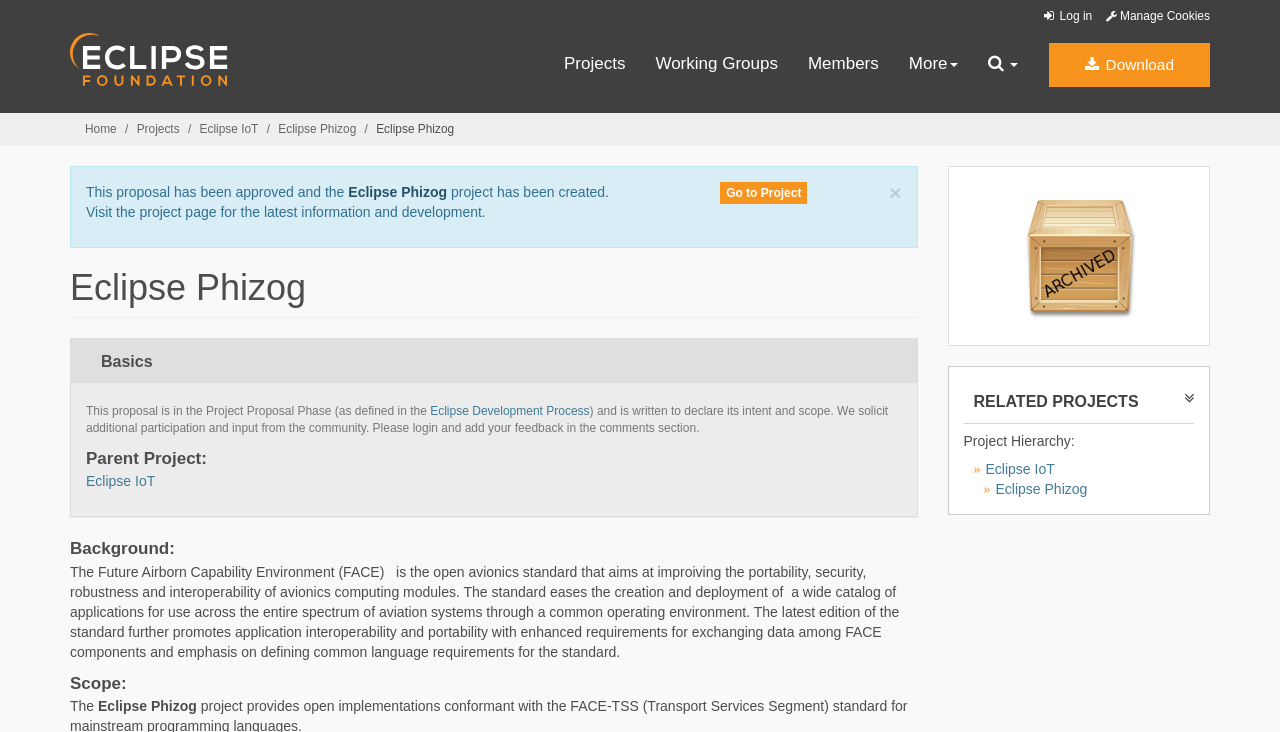Please identify the bounding box coordinates of the element I should click to complete this instruction: 'Download'. The coordinates should be given as four float numbers between 0 and 1, like this: [left, top, right, bottom].

[0.82, 0.059, 0.945, 0.119]